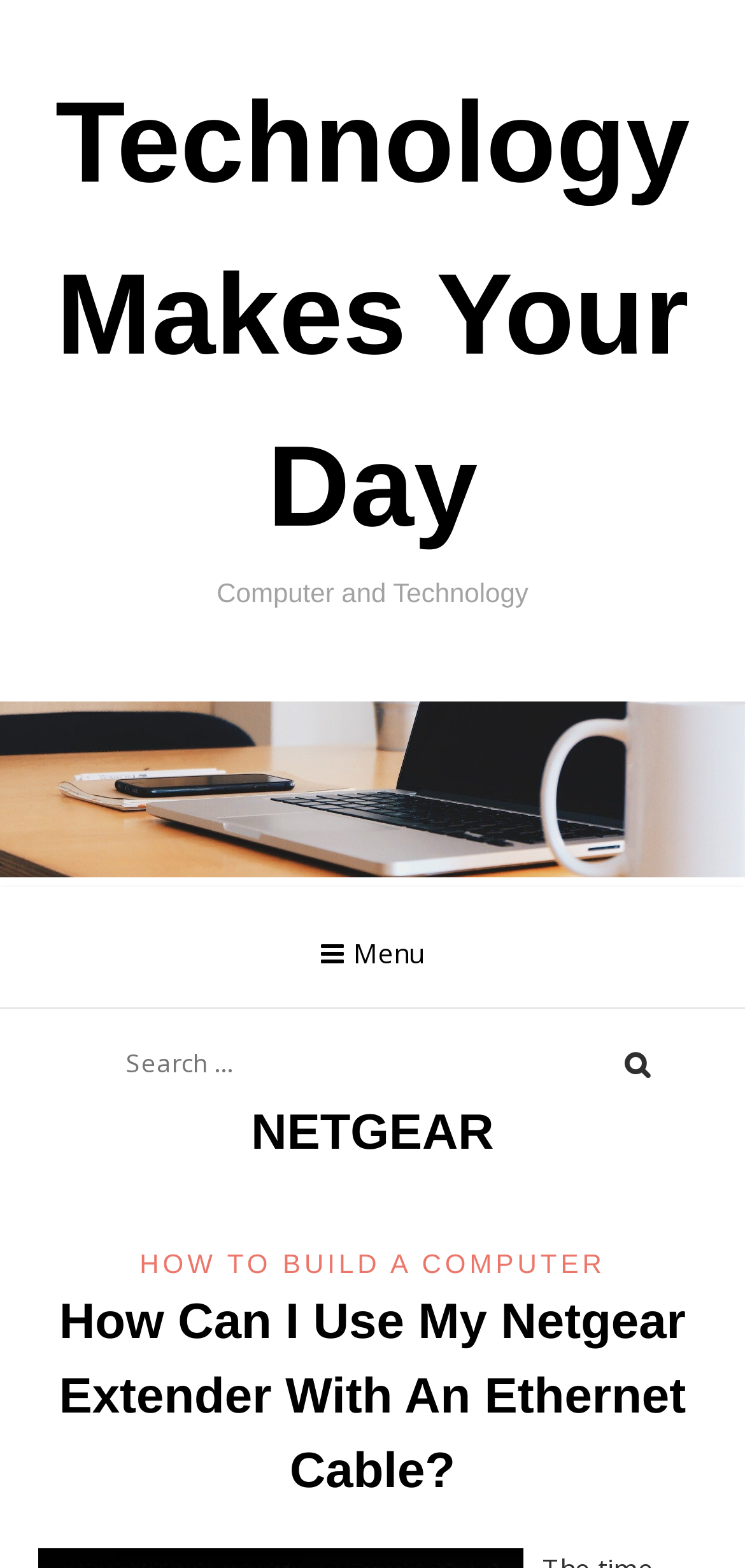Give a one-word or phrase response to the following question: What is the text above the search box?

Search for: